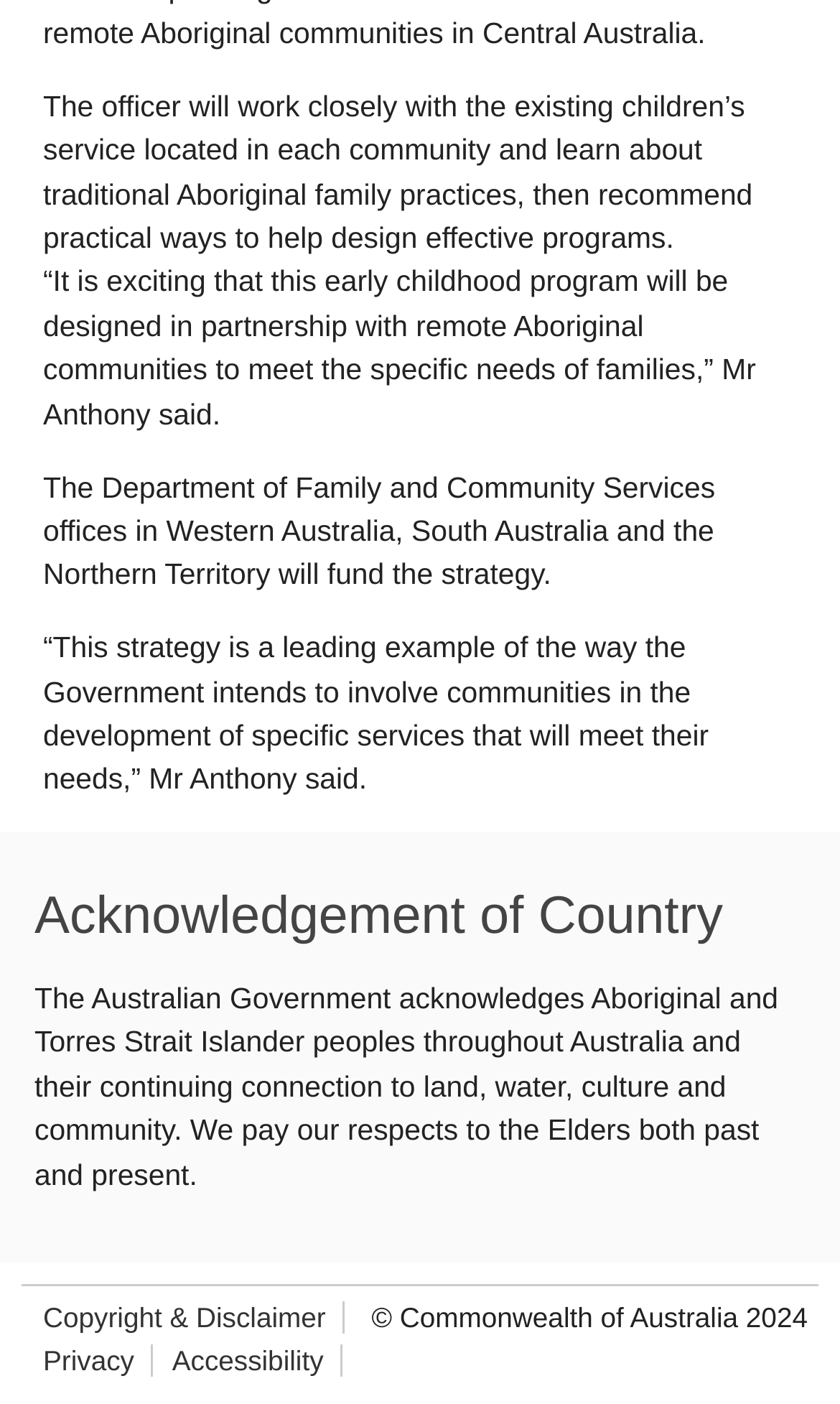Answer the question with a single word or phrase: 
What is the purpose of the officer's work?

Design effective programs